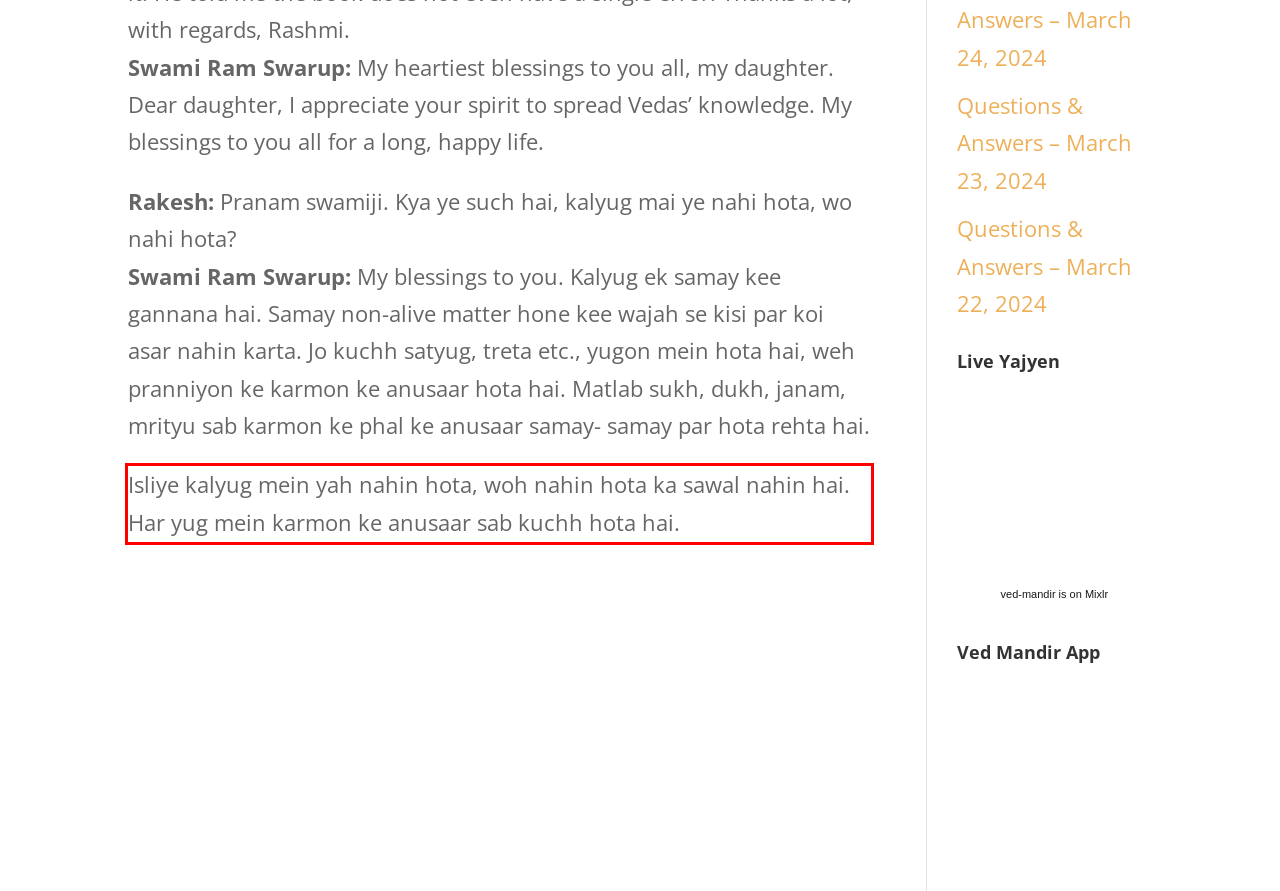Analyze the screenshot of a webpage where a red rectangle is bounding a UI element. Extract and generate the text content within this red bounding box.

Isliye kalyug mein yah nahin hota, woh nahin hota ka sawal nahin hai. Har yug mein karmon ke anusaar sab kuchh hota hai.